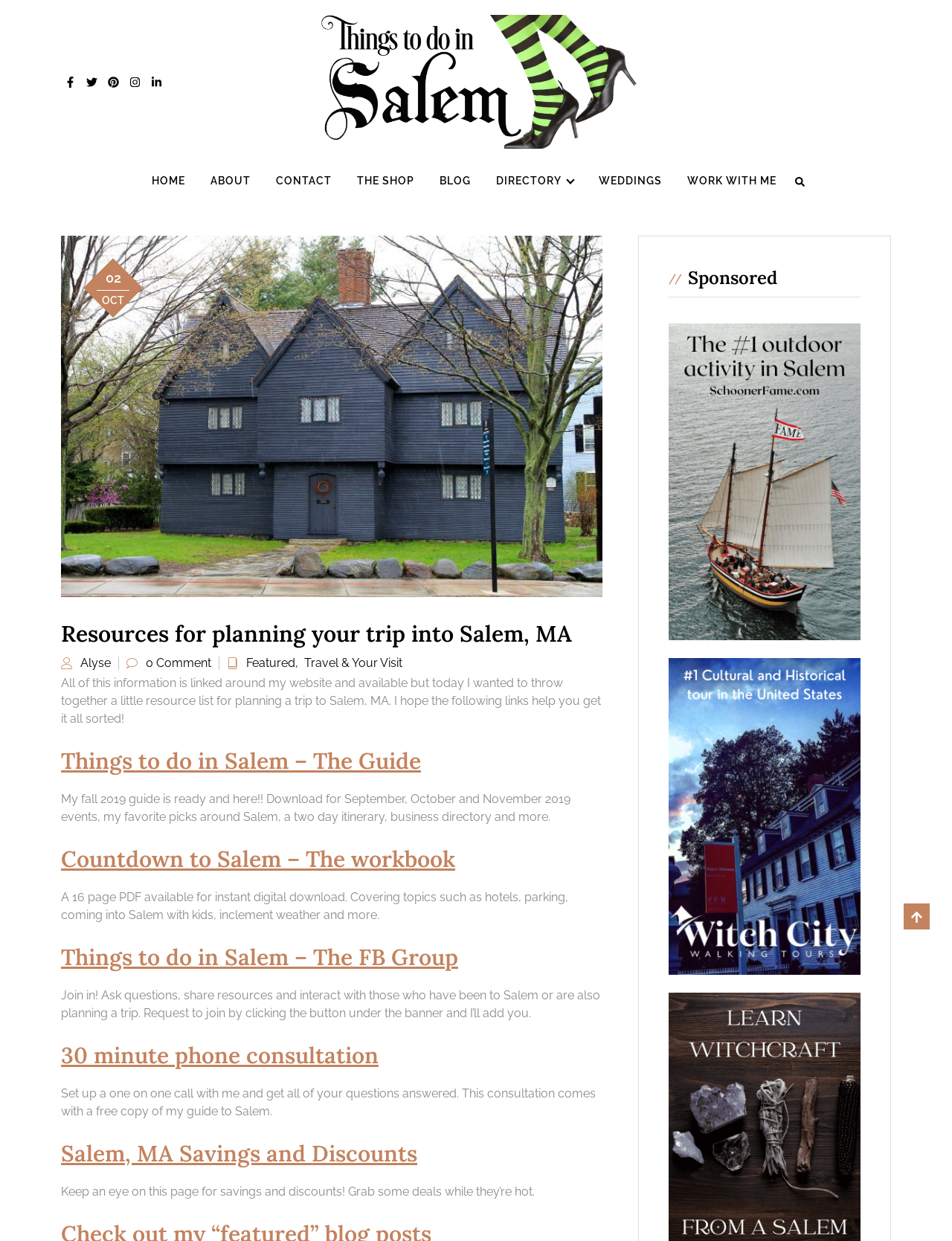Find the bounding box coordinates of the clickable element required to execute the following instruction: "Explore 'DIRECTORY'". Provide the coordinates as four float numbers between 0 and 1, i.e., [left, top, right, bottom].

[0.521, 0.132, 0.589, 0.16]